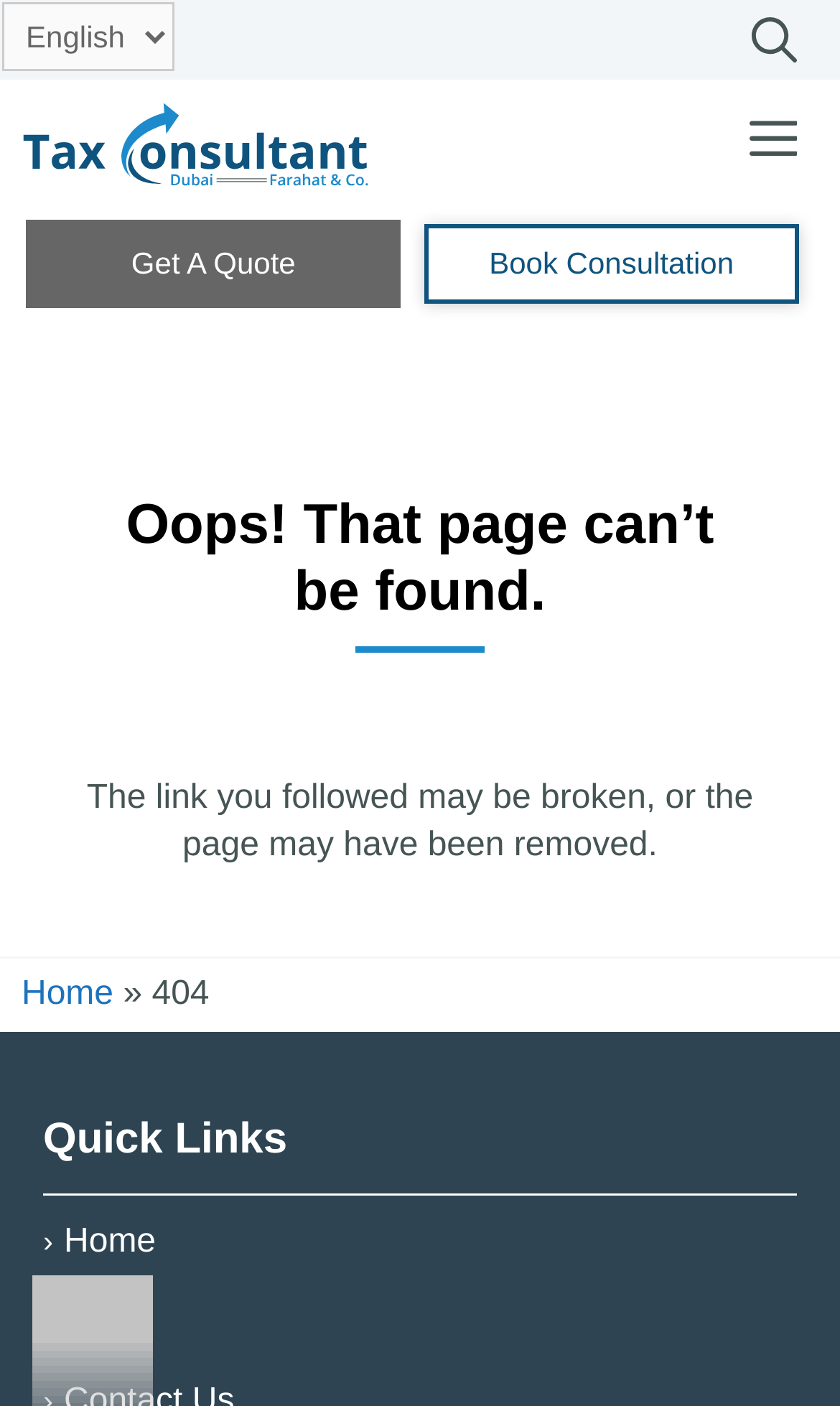Locate the bounding box coordinates of the clickable region necessary to complete the following instruction: "Go to Home". Provide the coordinates in the format of four float numbers between 0 and 1, i.e., [left, top, right, bottom].

[0.026, 0.694, 0.135, 0.72]